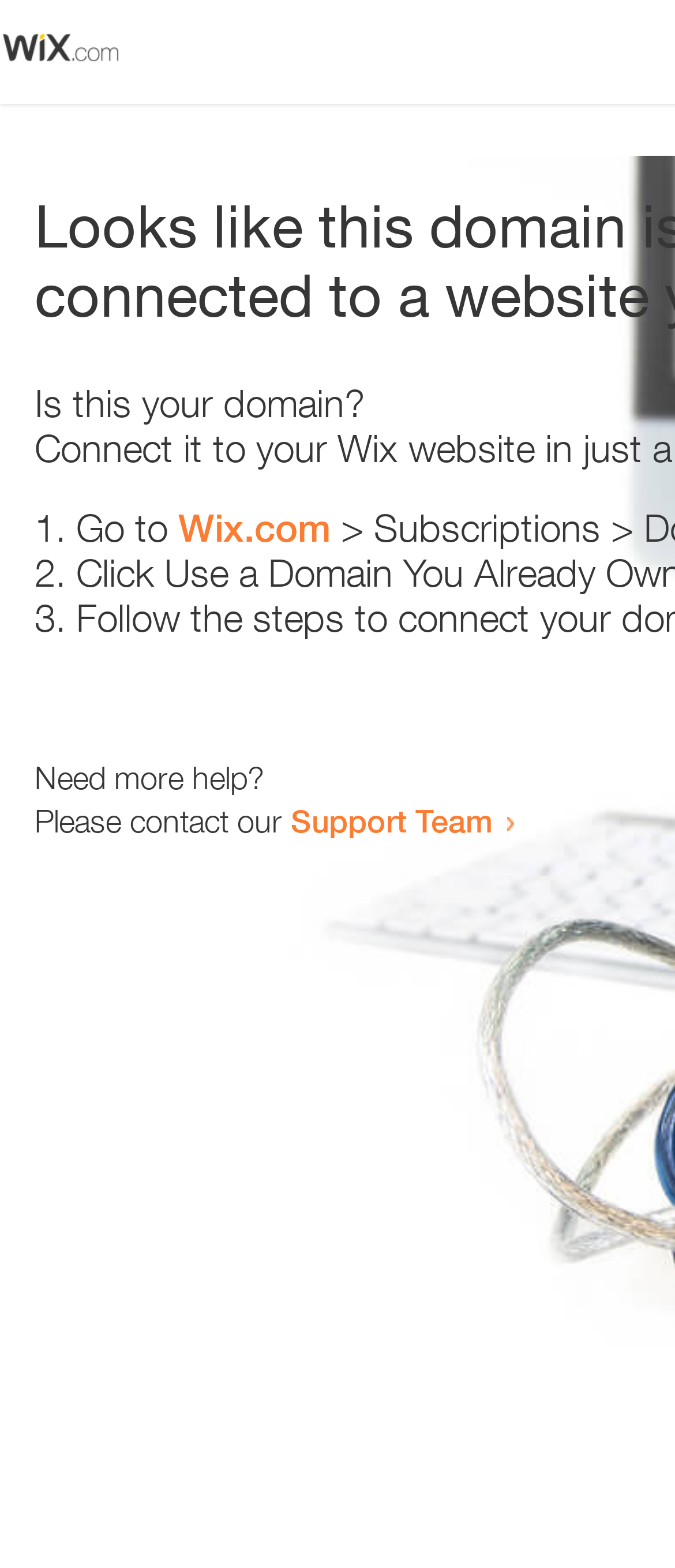Based on the element description Support Team, identify the bounding box coordinates for the UI element. The coordinates should be in the format (top-left x, top-left y, bottom-right x, bottom-right y) and within the 0 to 1 range.

[0.431, 0.511, 0.731, 0.535]